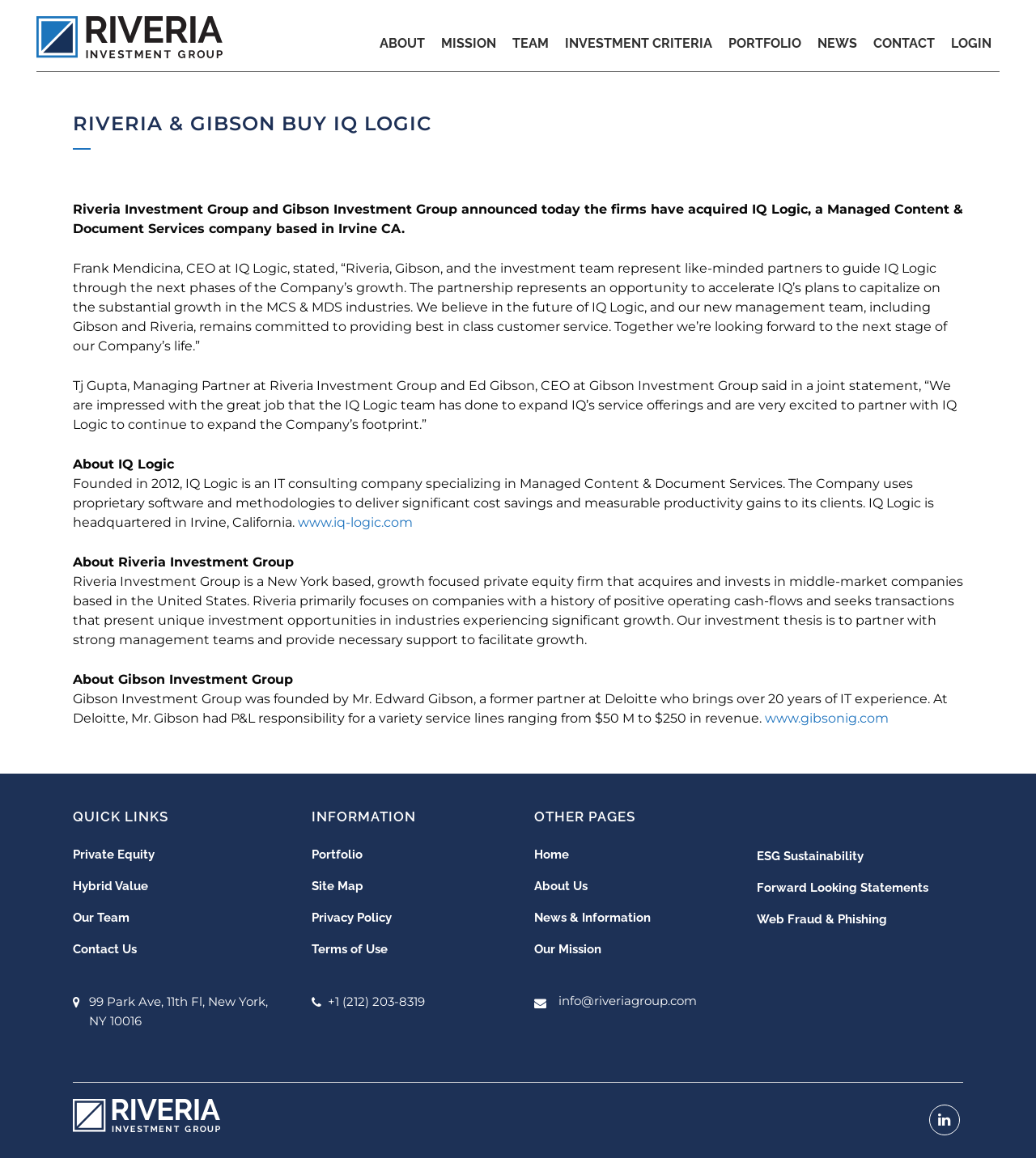What is the location of IQ Logic's headquarters?
Carefully examine the image and provide a detailed answer to the question.

The answer can be found in the section 'About IQ Logic', where it is stated that 'IQ Logic is headquartered in Irvine, California.'